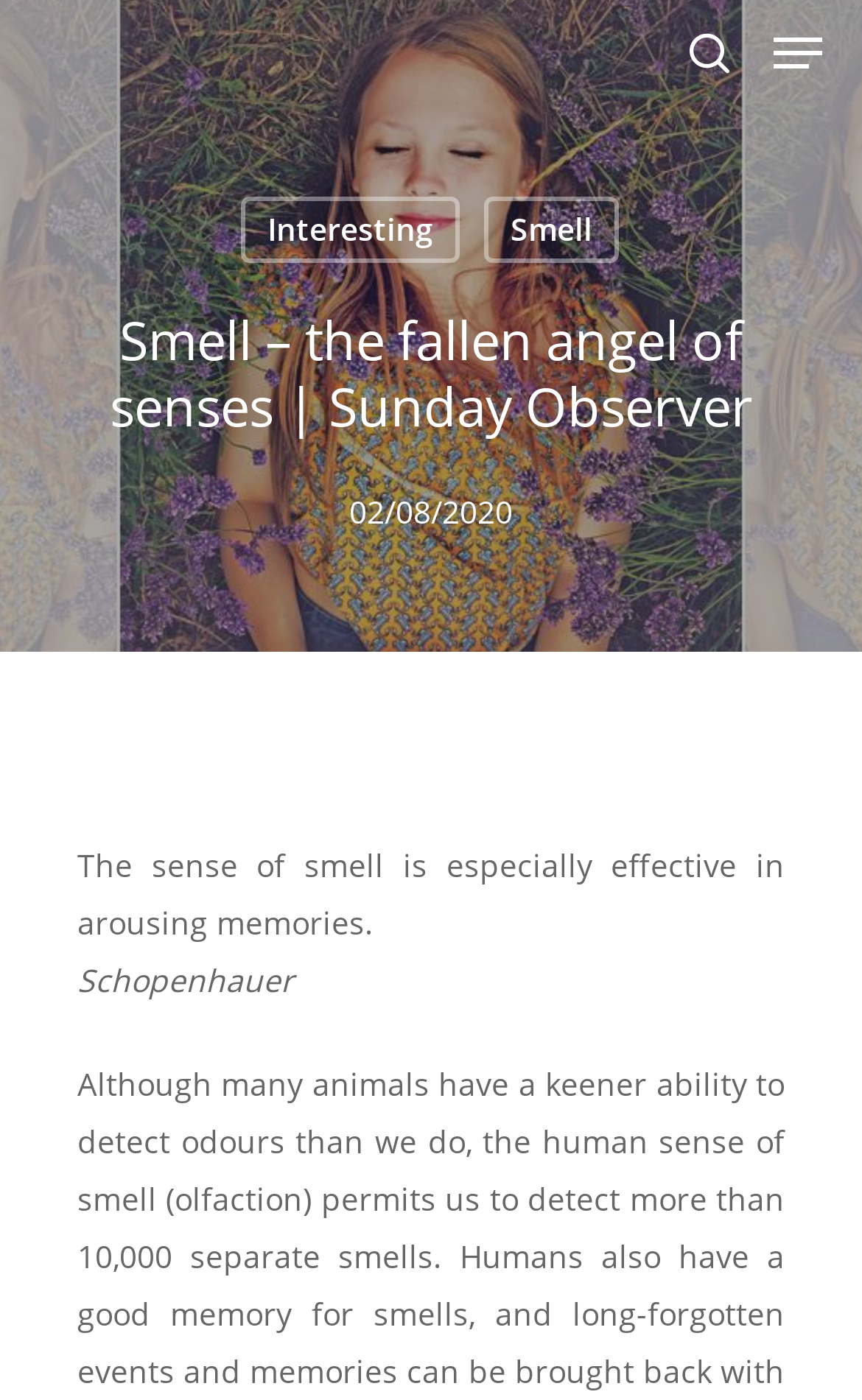Locate the bounding box of the UI element described in the following text: "aria-label="Search" name="s" placeholder="Search"".

[0.09, 0.044, 0.91, 0.11]